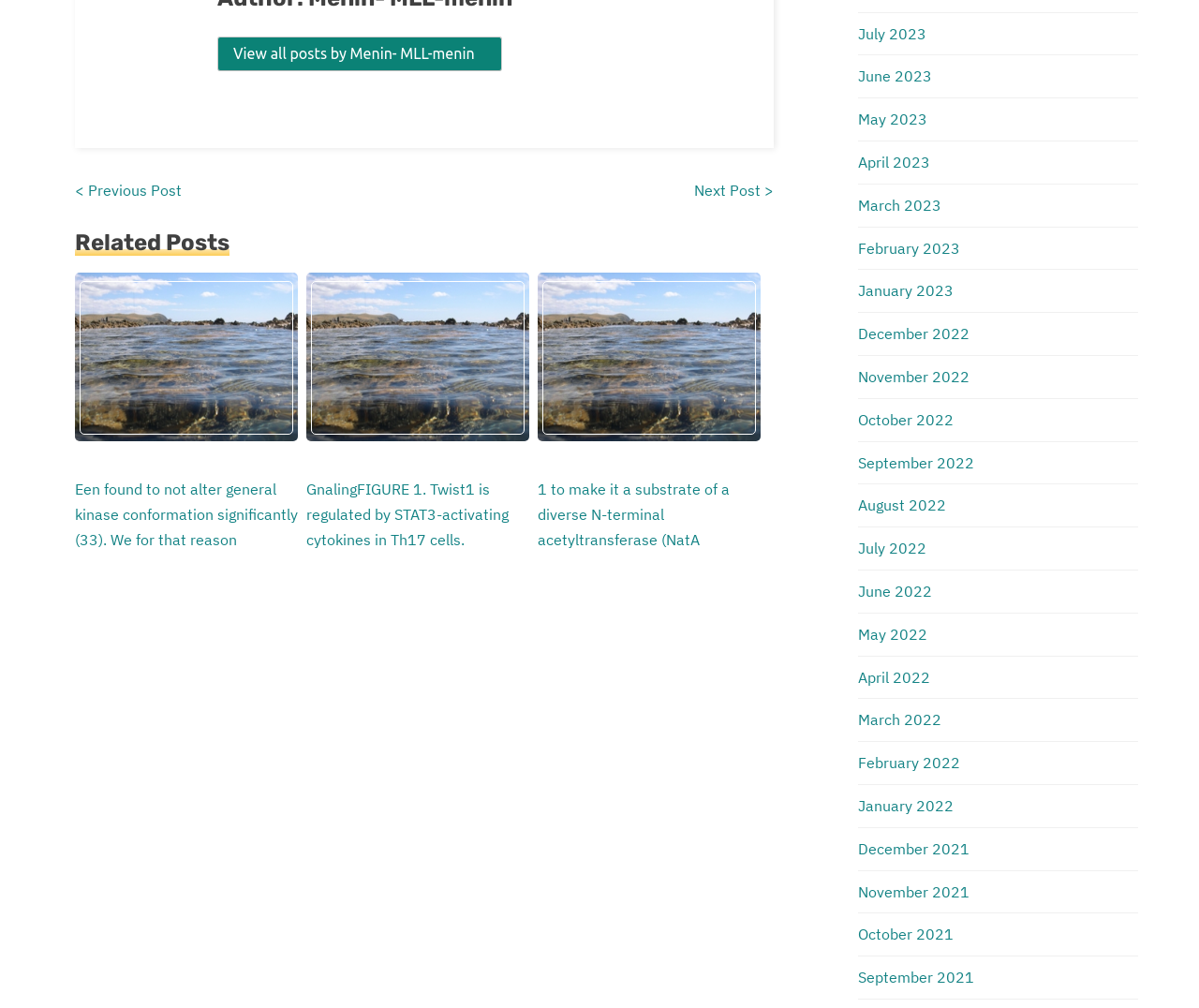Find the bounding box coordinates of the clickable area that will achieve the following instruction: "View all posts by Menin- MLL-menin".

[0.181, 0.036, 0.419, 0.07]